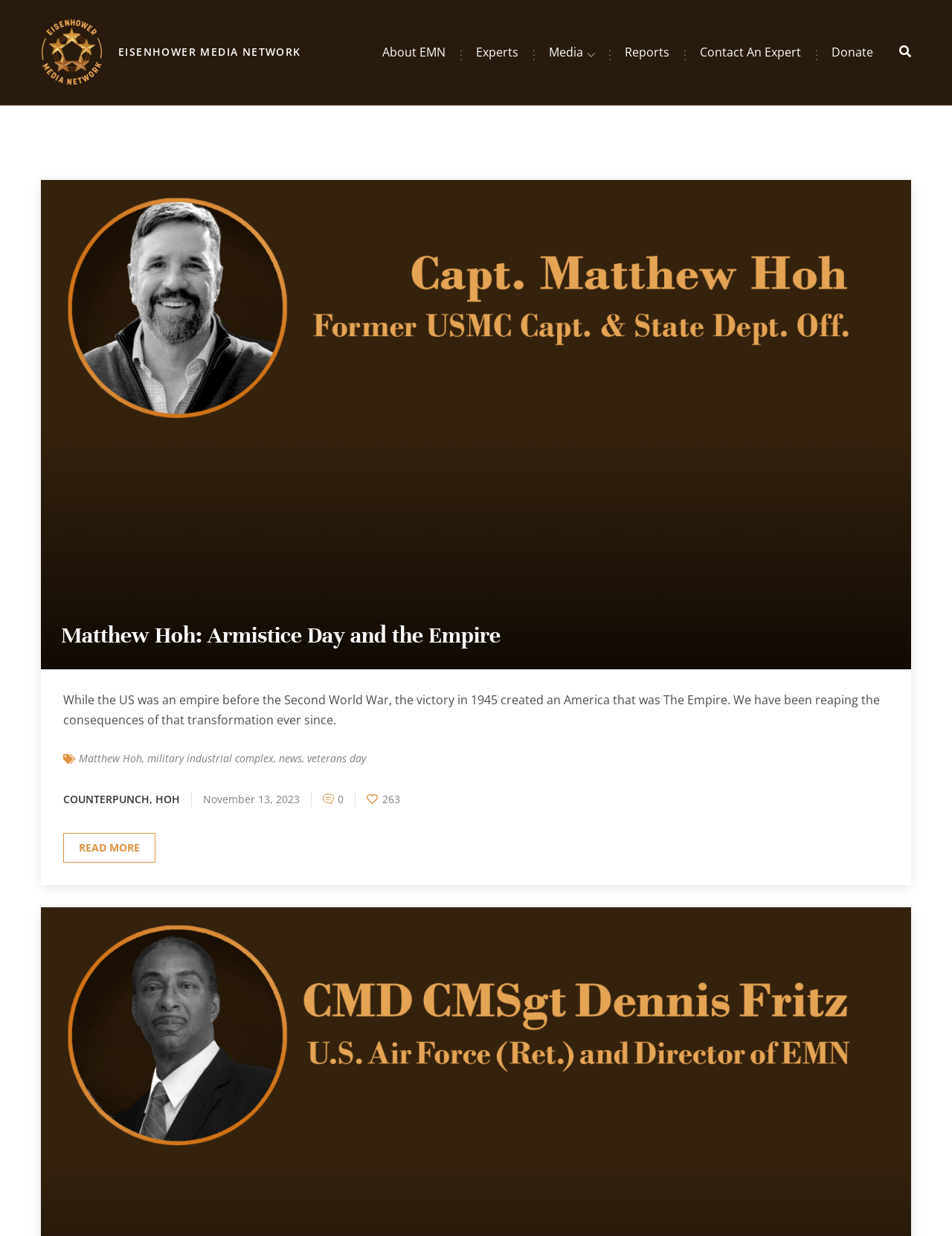Identify the bounding box coordinates of the section that should be clicked to achieve the task described: "Search for a keyword".

[0.403, 0.376, 0.597, 0.394]